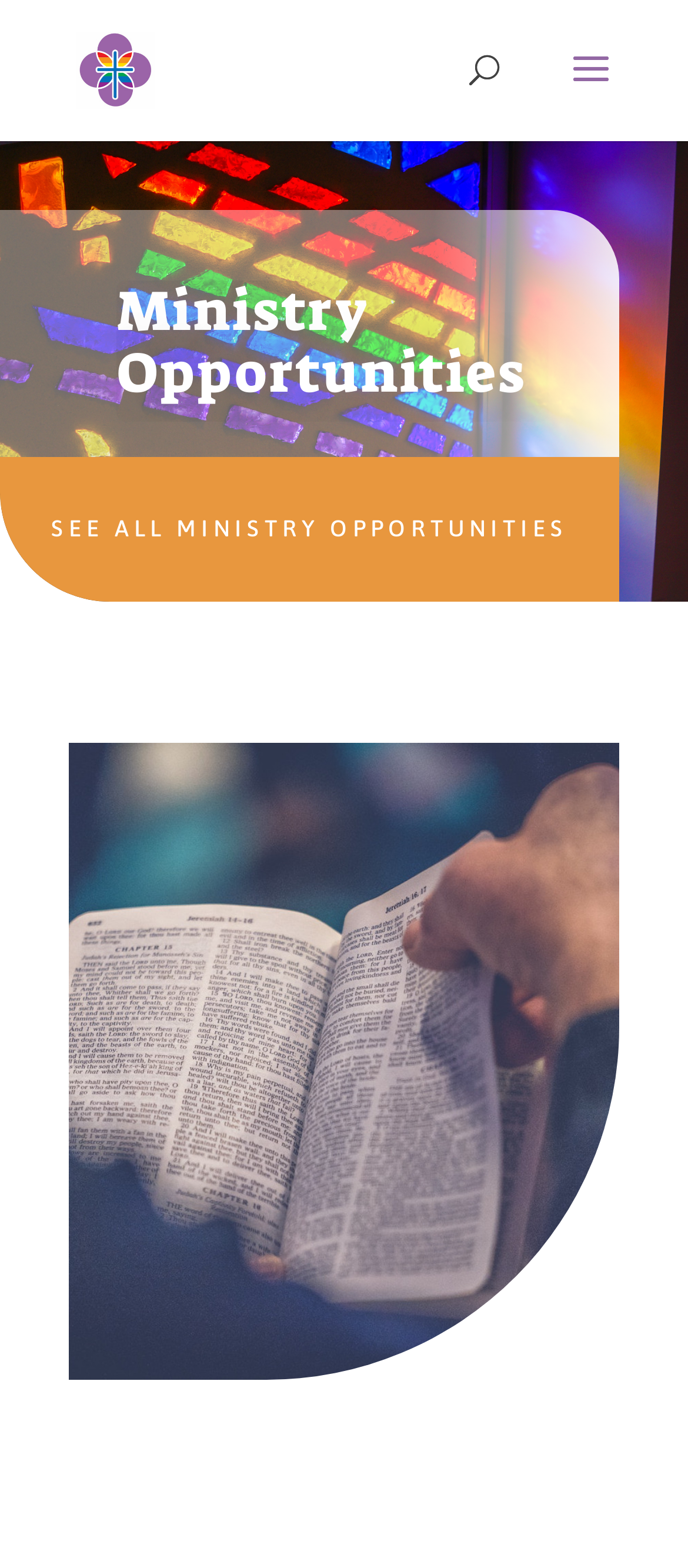What is the tone of the webpage's message?
Using the image as a reference, deliver a detailed and thorough answer to the question.

The heading 'WE WANT TO HELP YOU FIND AN OPPORTUNITY THAT IS WELCOMING AND AFFIRMING OF YOUR MINISTRY.' suggests that the tone of the webpage's message is welcoming and affirming, emphasizing the organization's commitment to providing inclusive ministry opportunities.